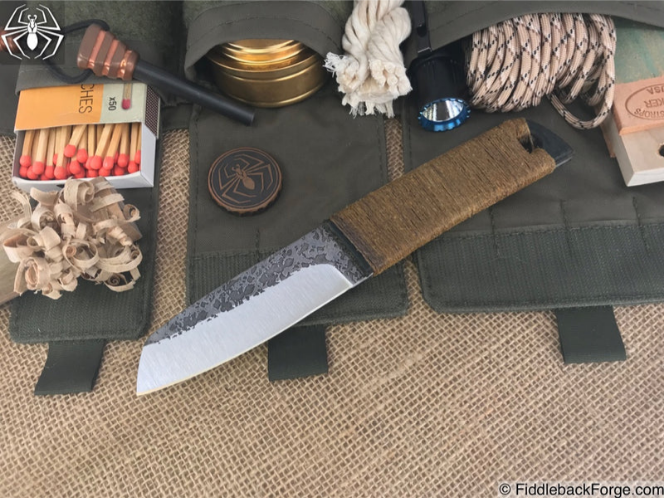Review the image closely and give a comprehensive answer to the question: What is the material of the handle?

The caption describes the handle as being made from durable material, which suggests that it is constructed from a robust and long-lasting substance, although the exact type of material is not specified.